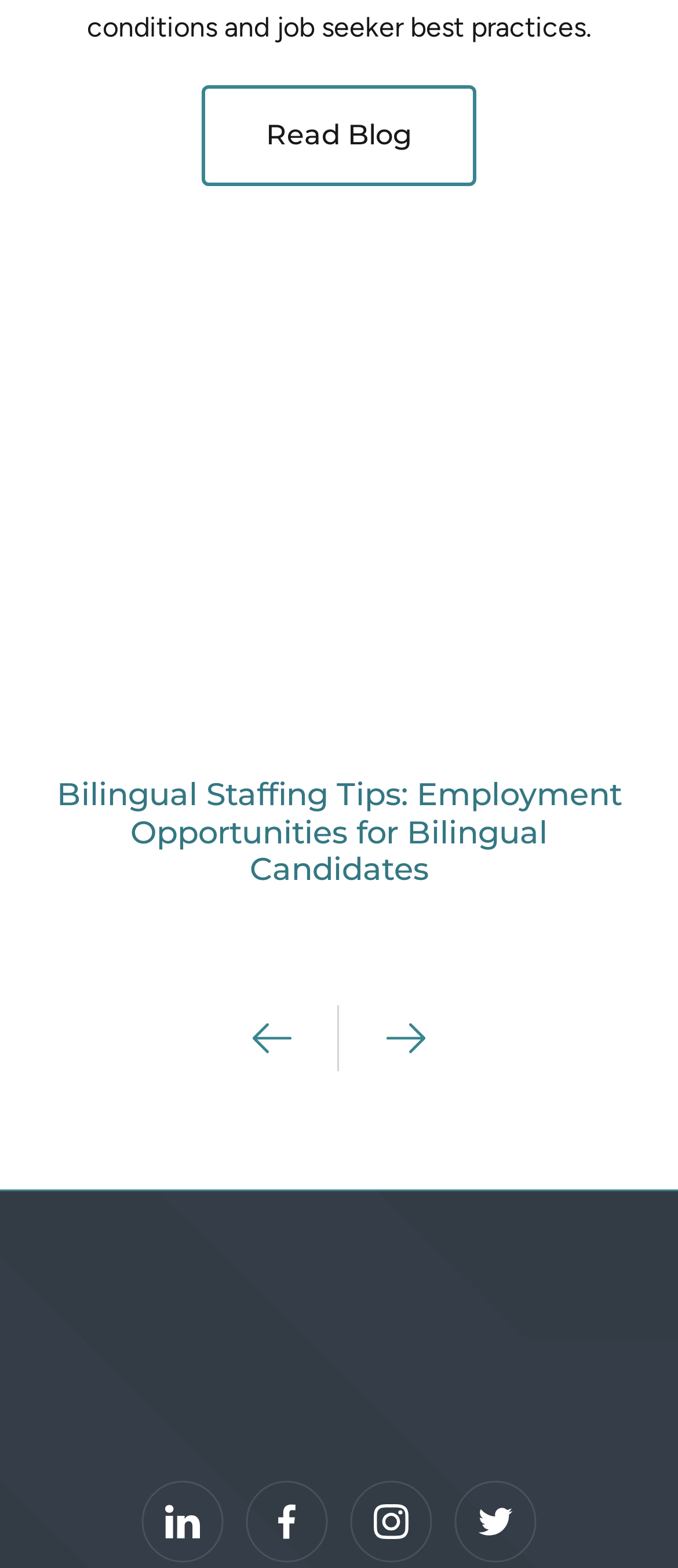Please give a short response to the question using one word or a phrase:
What is the first link on the webpage?

Blog